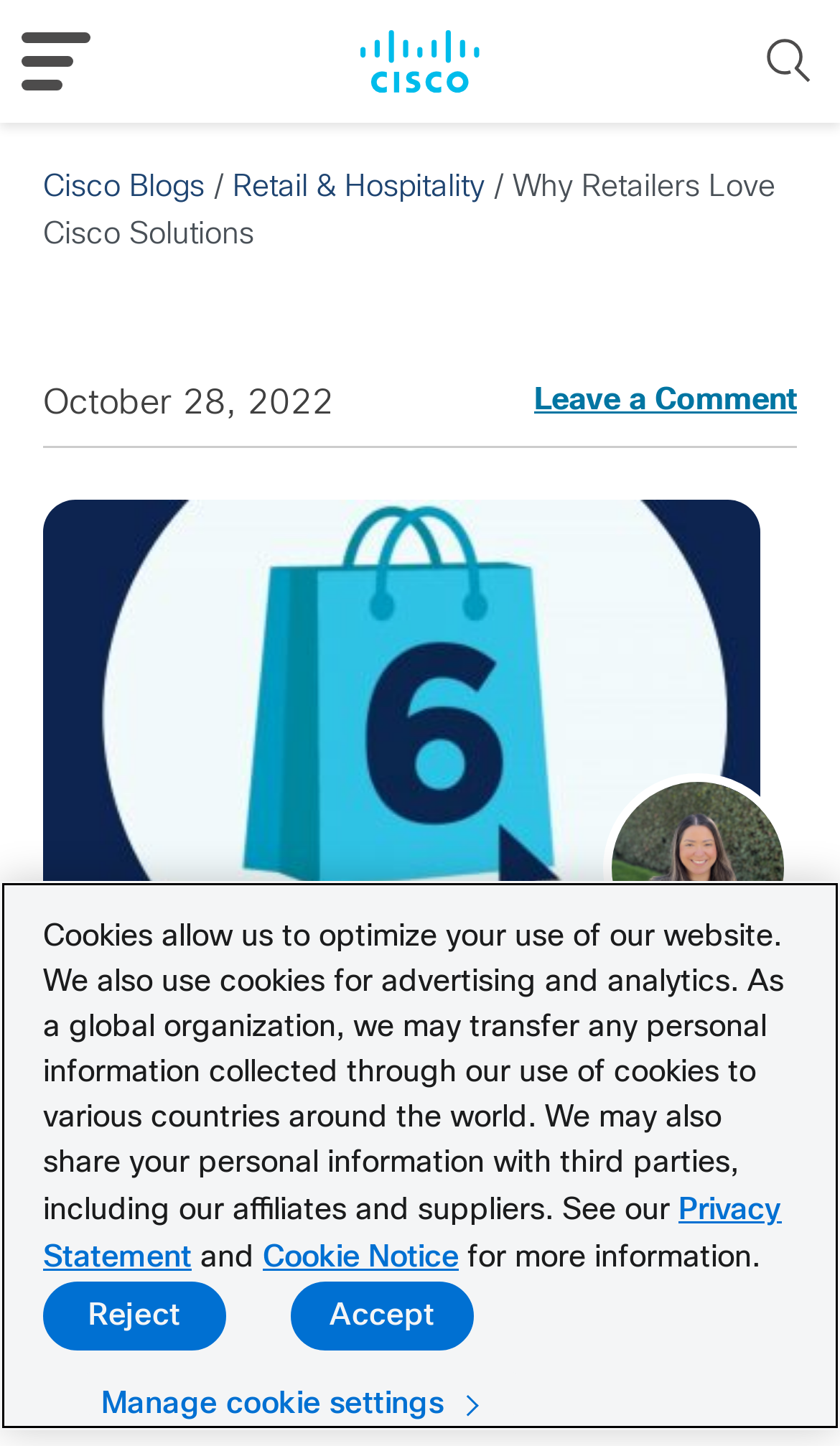Using a single word or phrase, answer the following question: 
What is the date of the blog post?

October 28, 2022